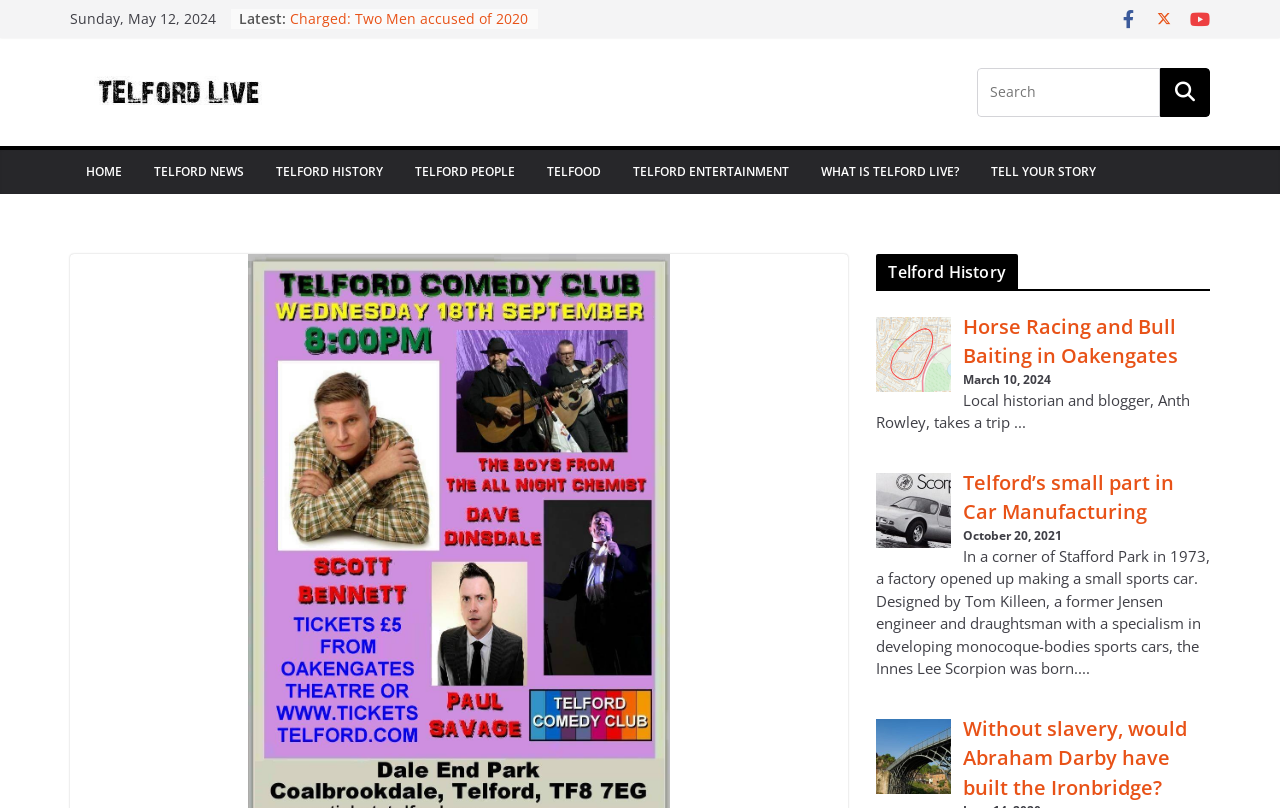Based on the description "FAQ’s", find the bounding box of the specified UI element.

None